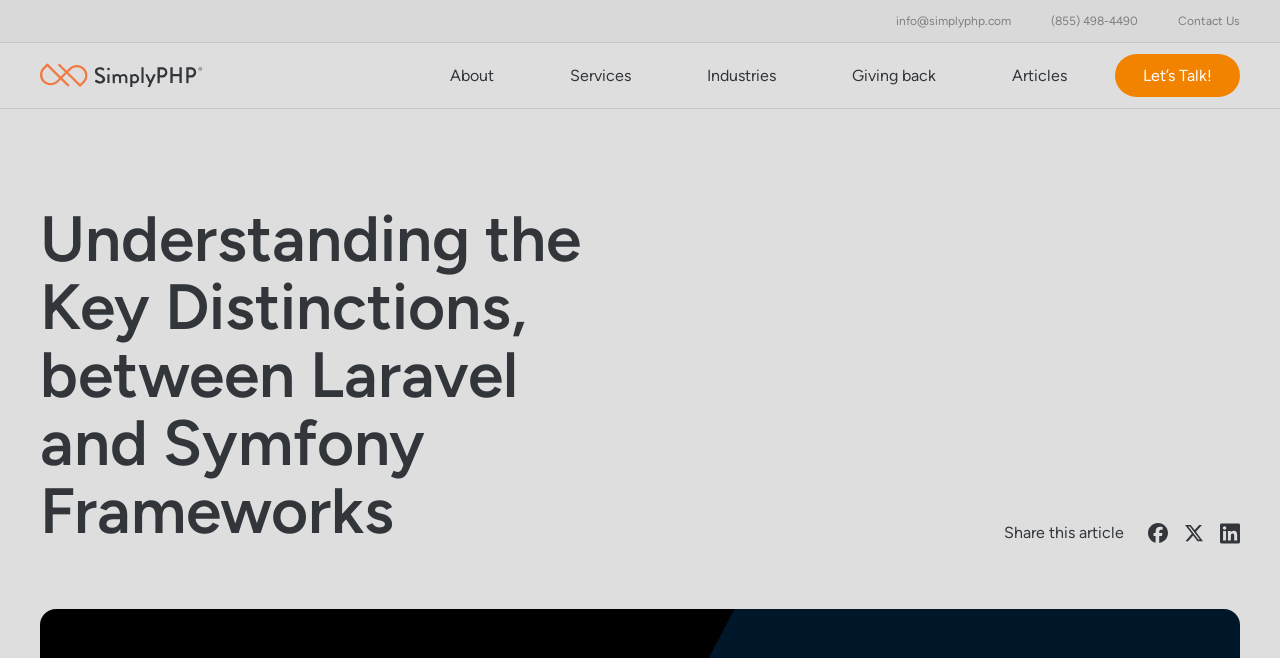Please determine the bounding box coordinates for the UI element described here. Use the format (top-left x, top-left y, bottom-right x, bottom-right y) with values bounded between 0 and 1: Services

[0.445, 0.1, 0.493, 0.128]